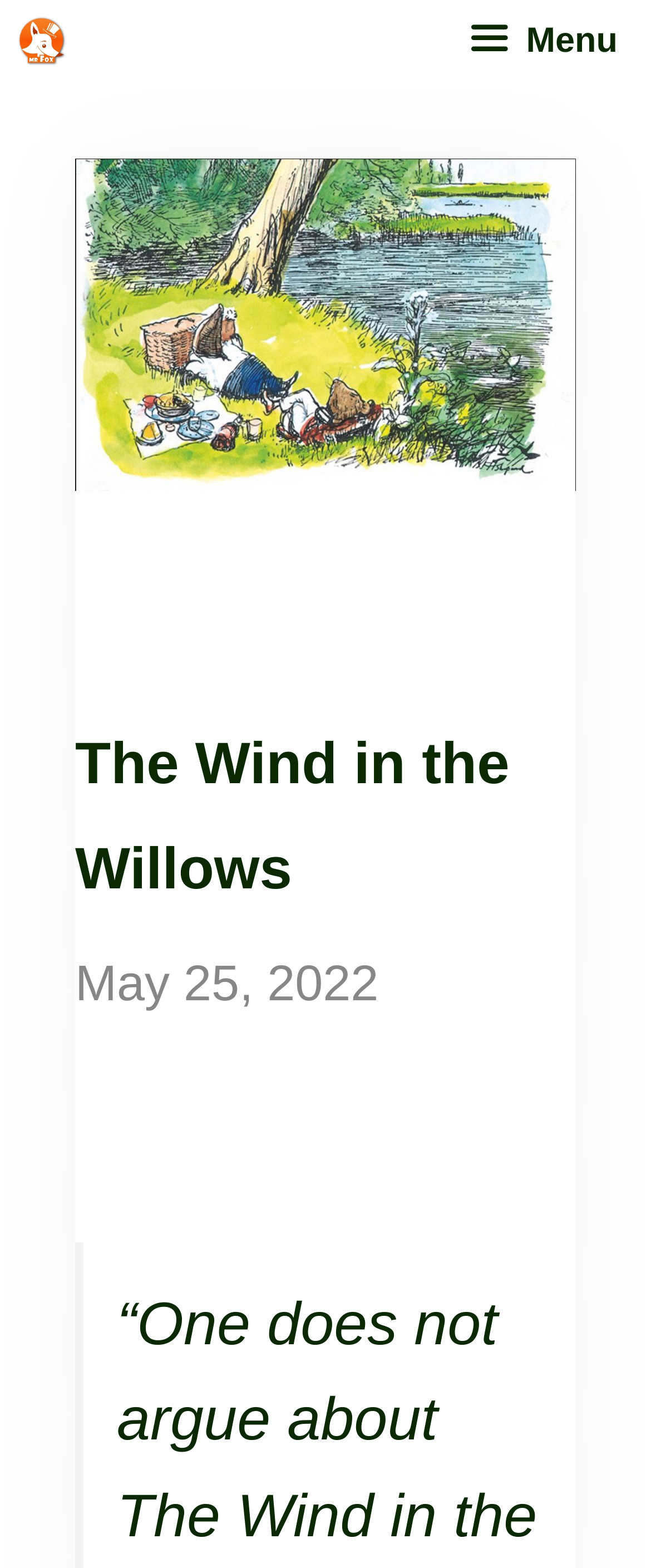Examine the screenshot and answer the question in as much detail as possible: Is the menu expanded?

I found that the menu is not expanded by looking at the button element with the text ' Menu' which has an attribute 'expanded' set to 'False'.